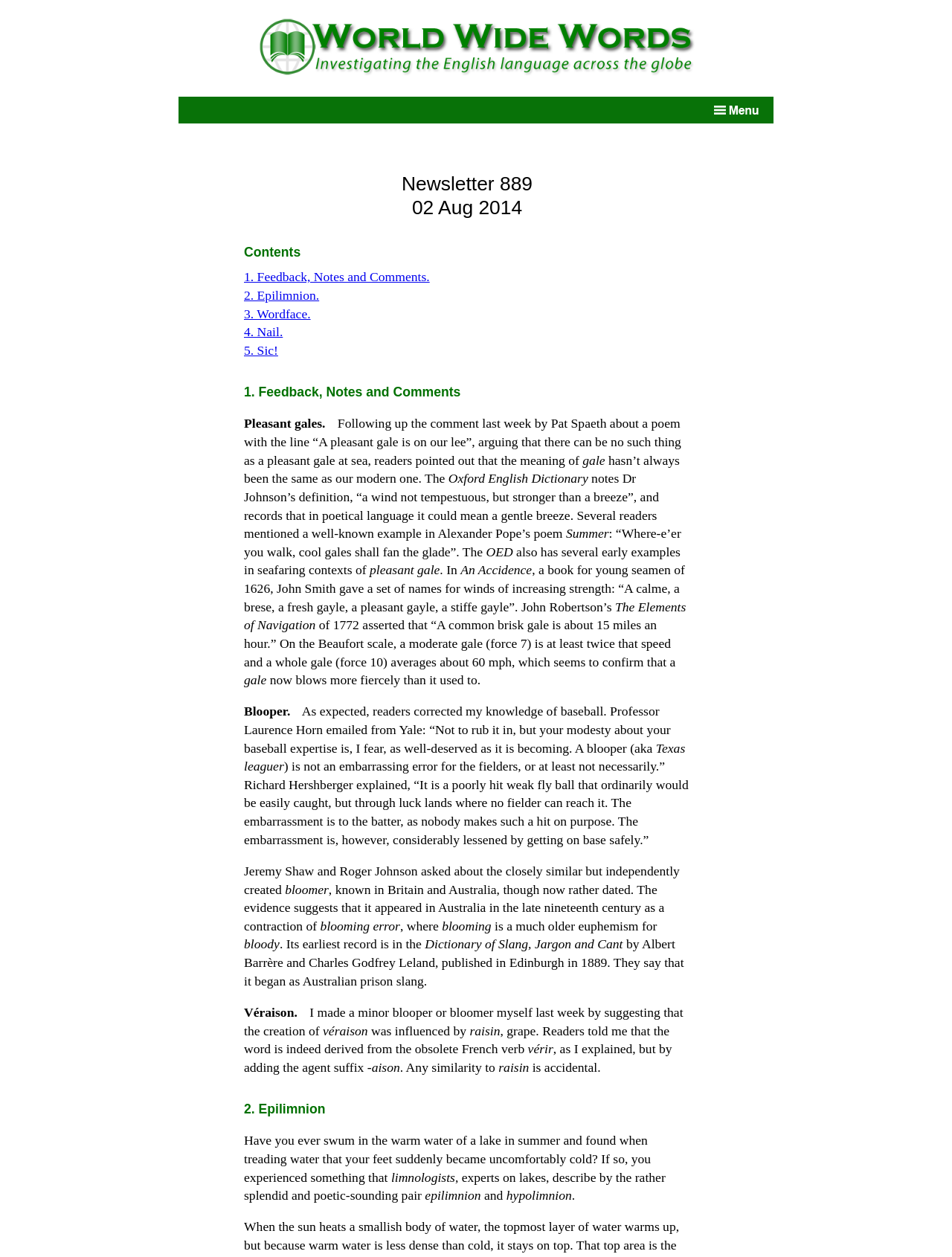Determine the bounding box coordinates of the UI element described below. Use the format (top-left x, top-left y, bottom-right x, bottom-right y) with floating point numbers between 0 and 1: Privacy Policy

None